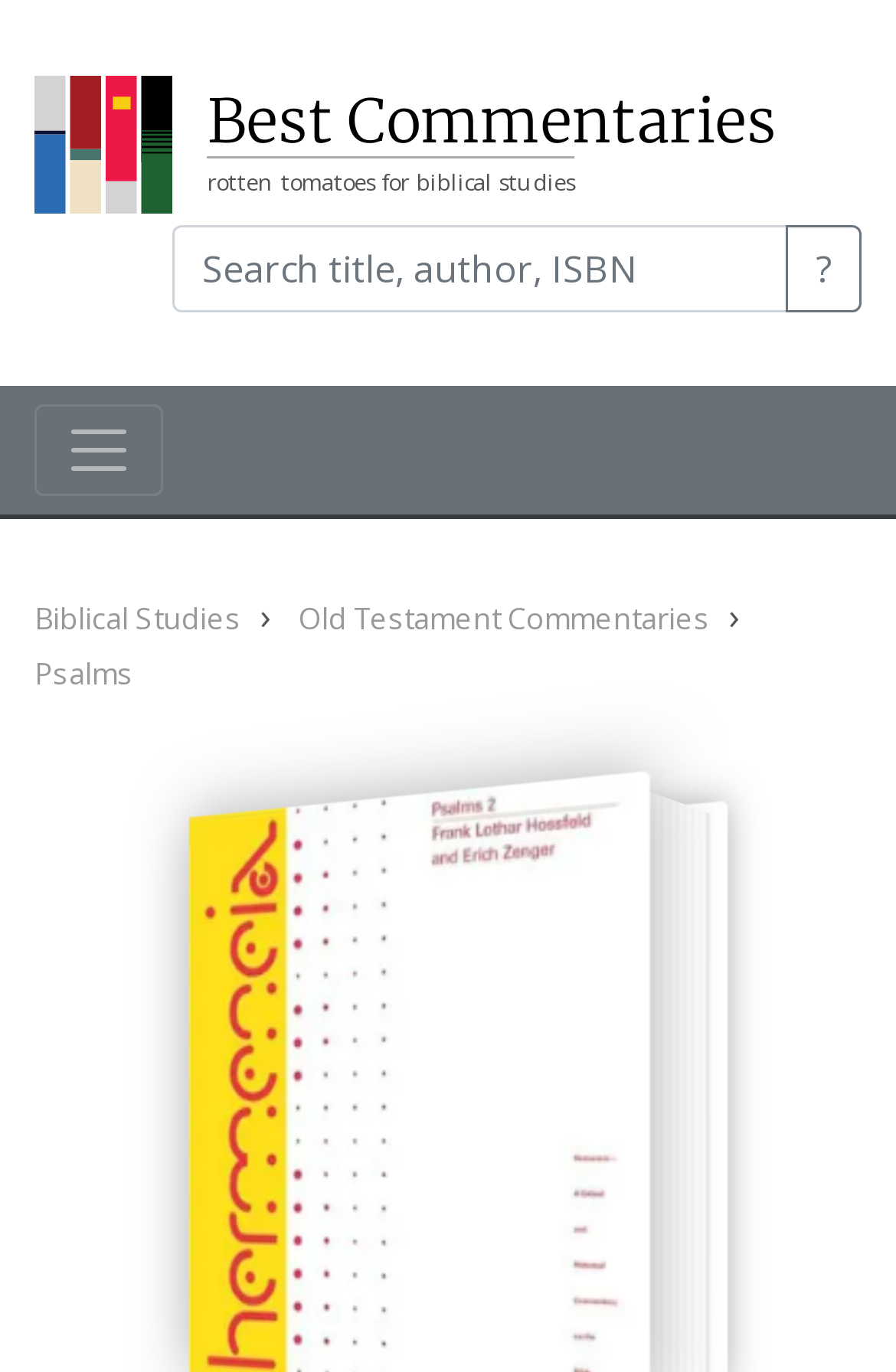Show the bounding box coordinates for the HTML element as described: "?".

[0.877, 0.164, 0.962, 0.228]